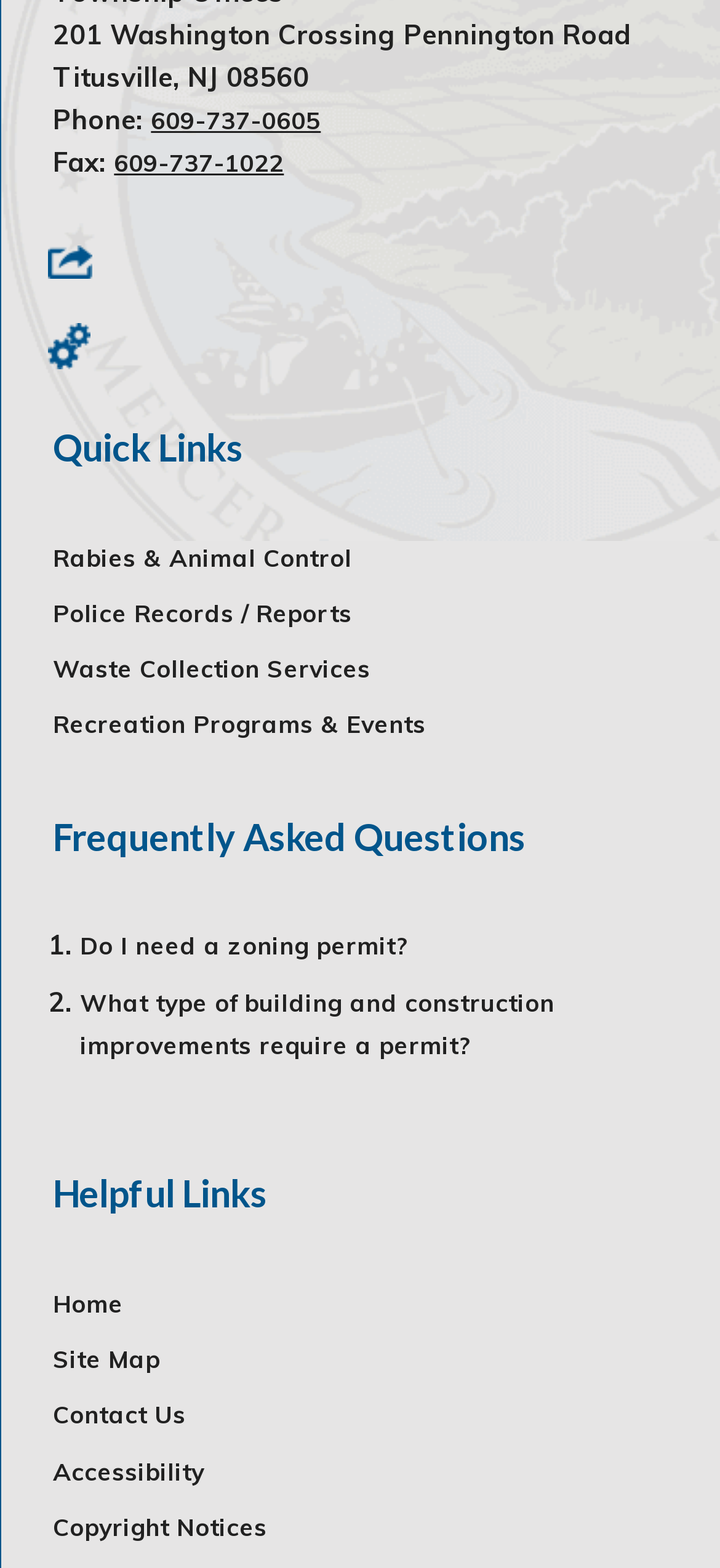Can you show the bounding box coordinates of the region to click on to complete the task described in the instruction: "Visit 'Home'"?

[0.074, 0.822, 0.171, 0.841]